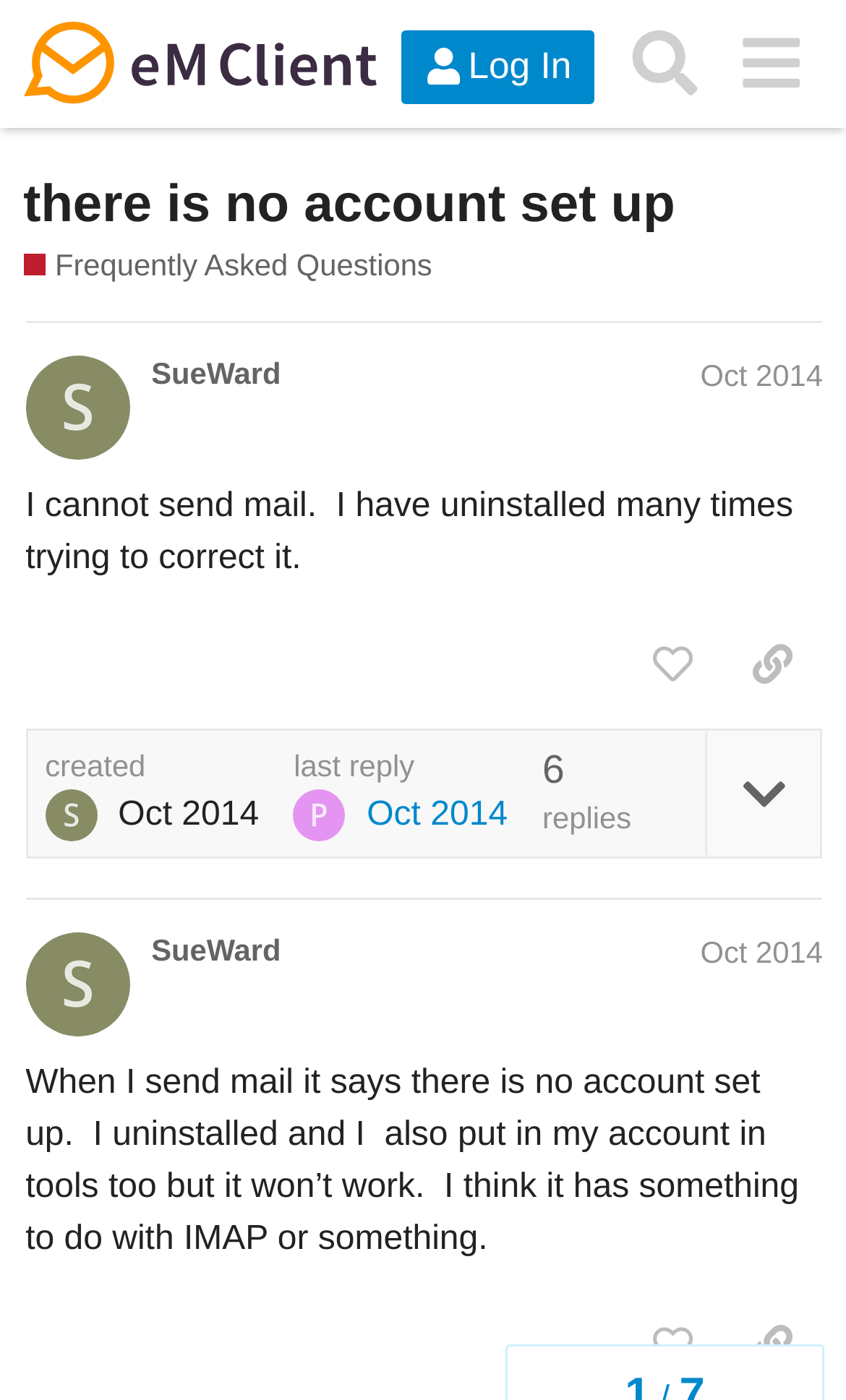For the element described, predict the bounding box coordinates as (top-left x, top-left y, bottom-right x, bottom-right y). All values should be between 0 and 1. Element description: Frequently Asked Questions

[0.027, 0.175, 0.511, 0.205]